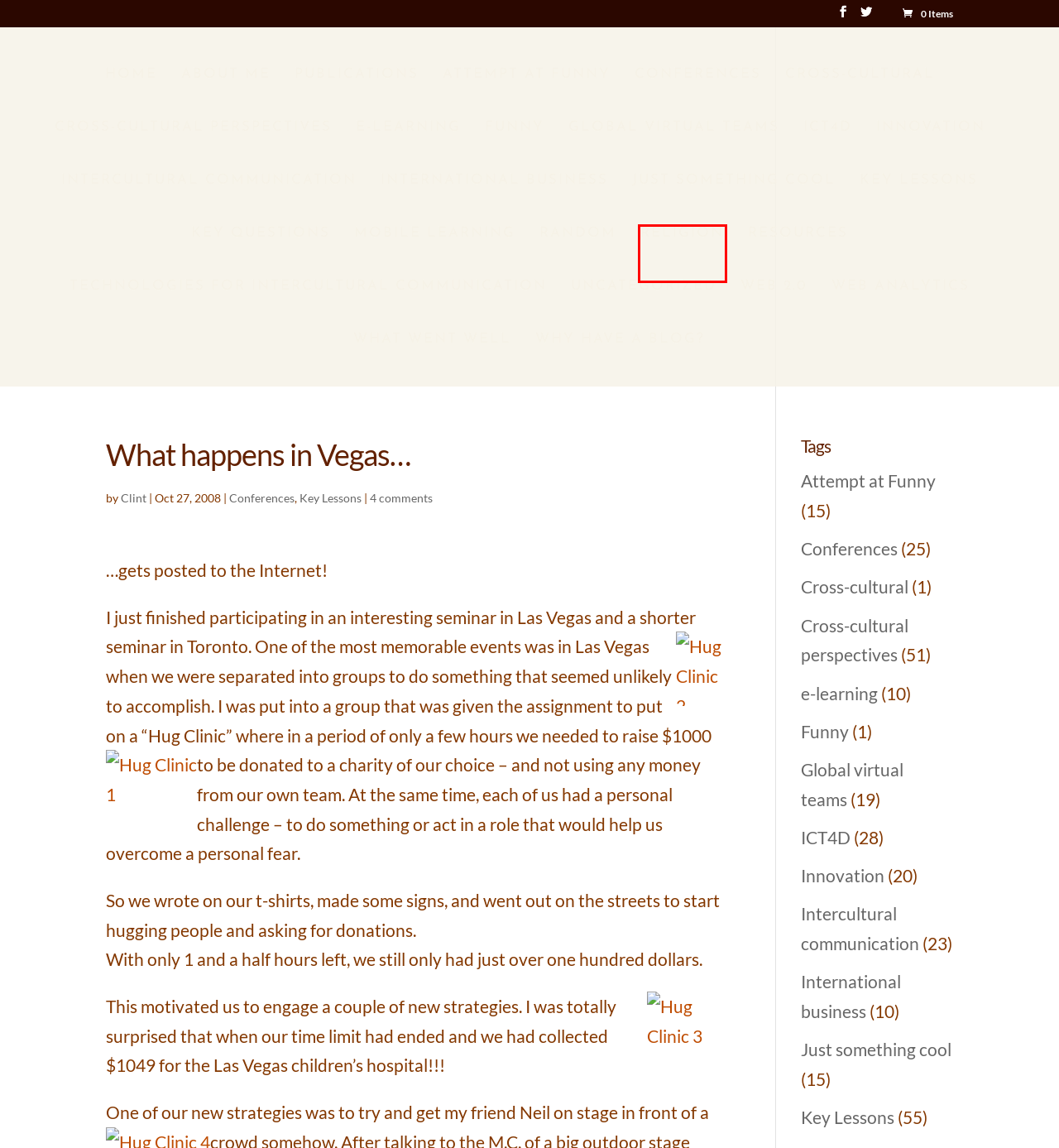Look at the screenshot of the webpage and find the element within the red bounding box. Choose the webpage description that best fits the new webpage that will appear after clicking the element. Here are the candidates:
A. Religion Archives - Wandering the World...
B. Web 2.0 Archives - Wandering the World...
C. Random Archives - Wandering the World...
D. Cross-cultural Archives - Wandering the World...
E. Publications - Wandering the World...
F. Attempt at Funny Archives - Wandering the World...
G. What went well Archives - Wandering the World...
H. Resources Archives - Wandering the World...

A